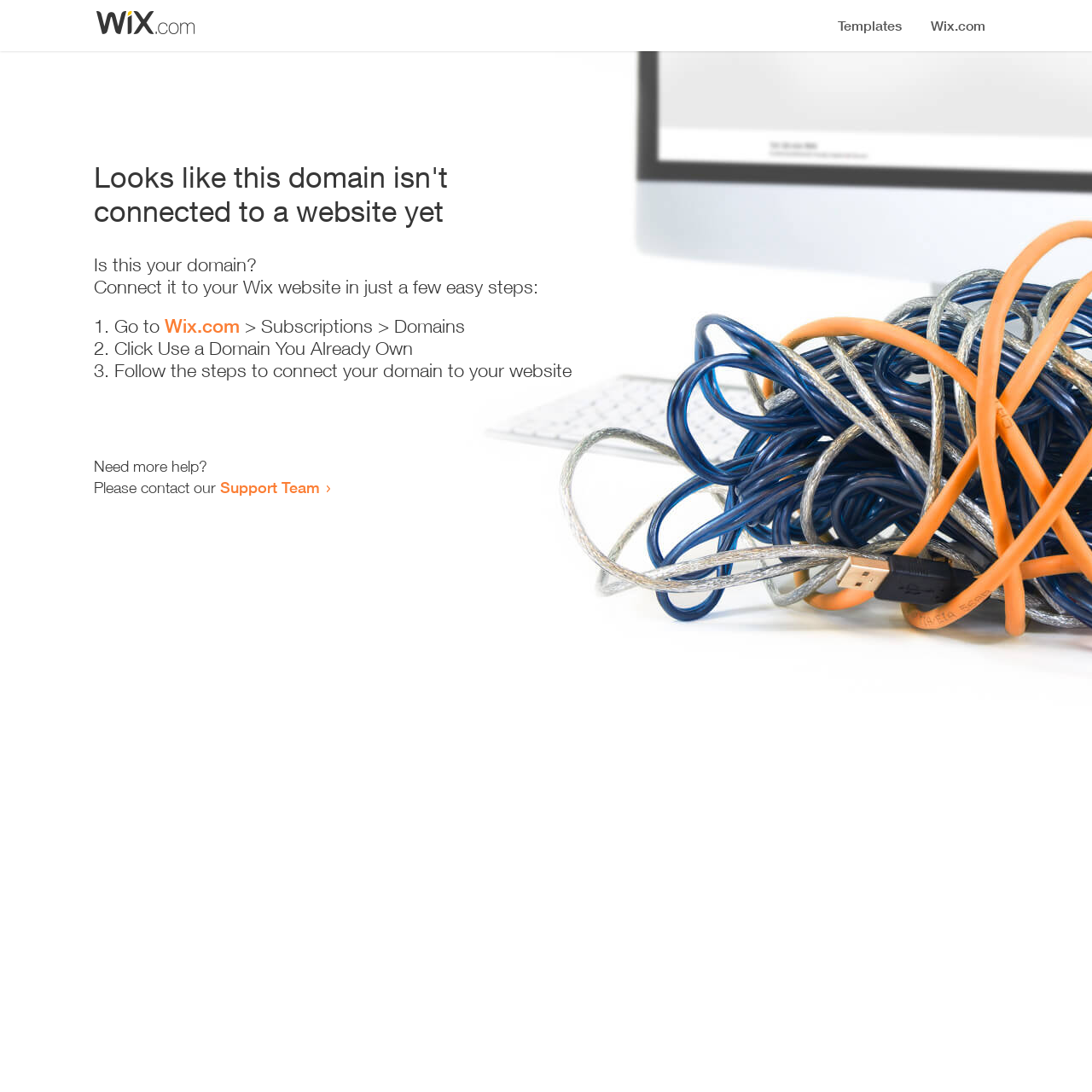Locate the heading on the webpage and return its text.

Looks like this domain isn't
connected to a website yet